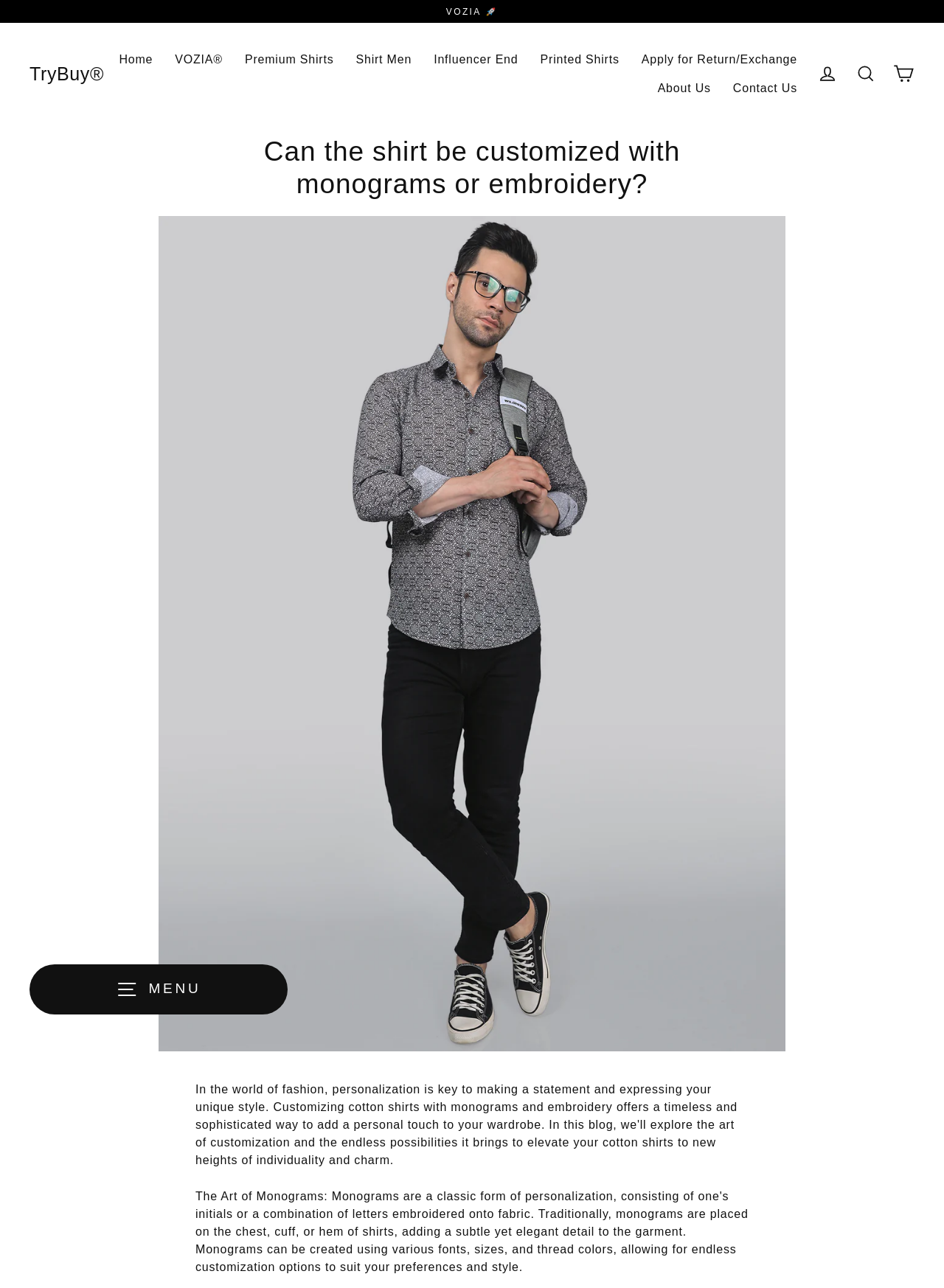How can users customize their shirts?
Refer to the image and provide a one-word or short phrase answer.

with monograms or embroidery